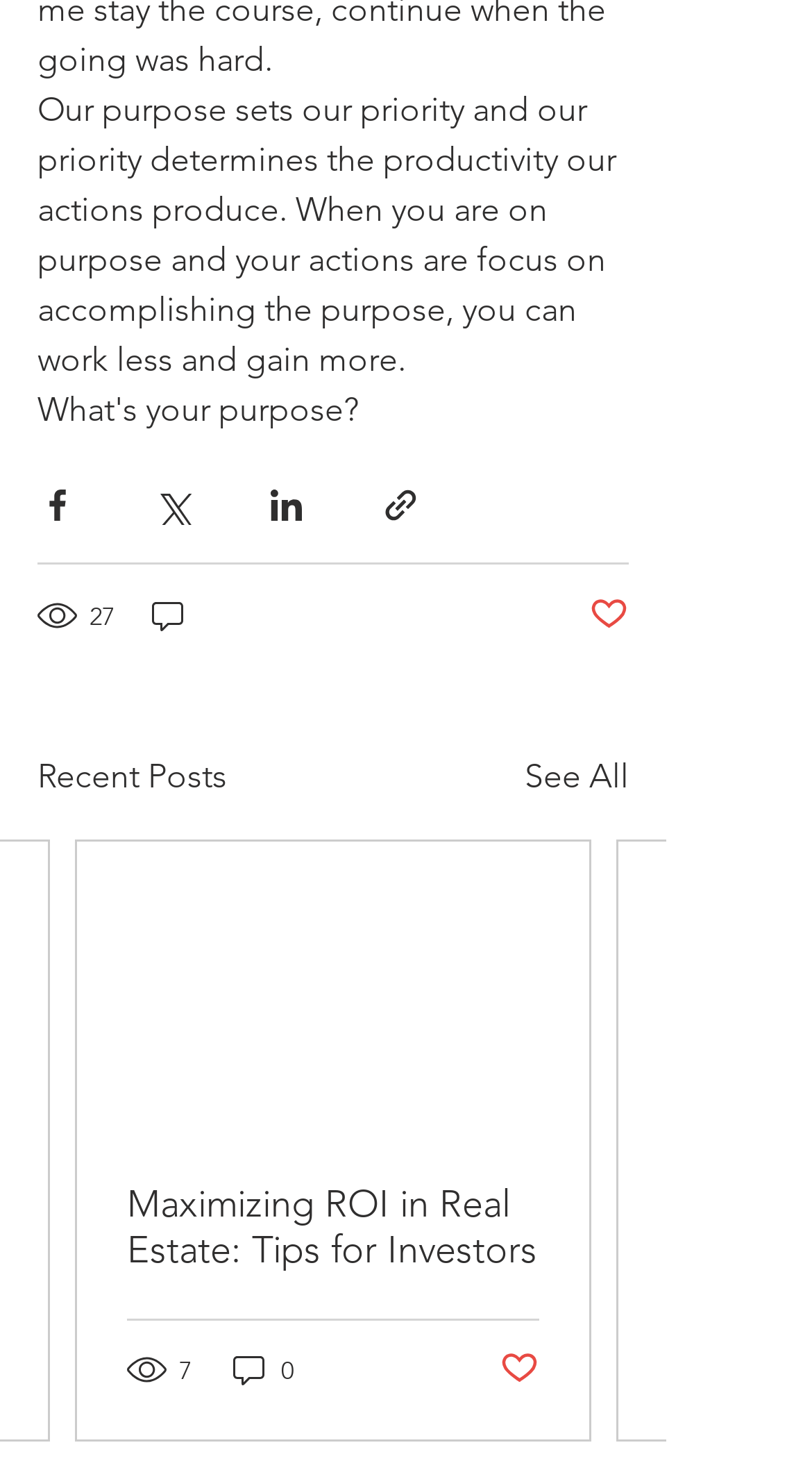Specify the bounding box coordinates for the region that must be clicked to perform the given instruction: "Read the article".

[0.095, 0.573, 0.726, 0.769]